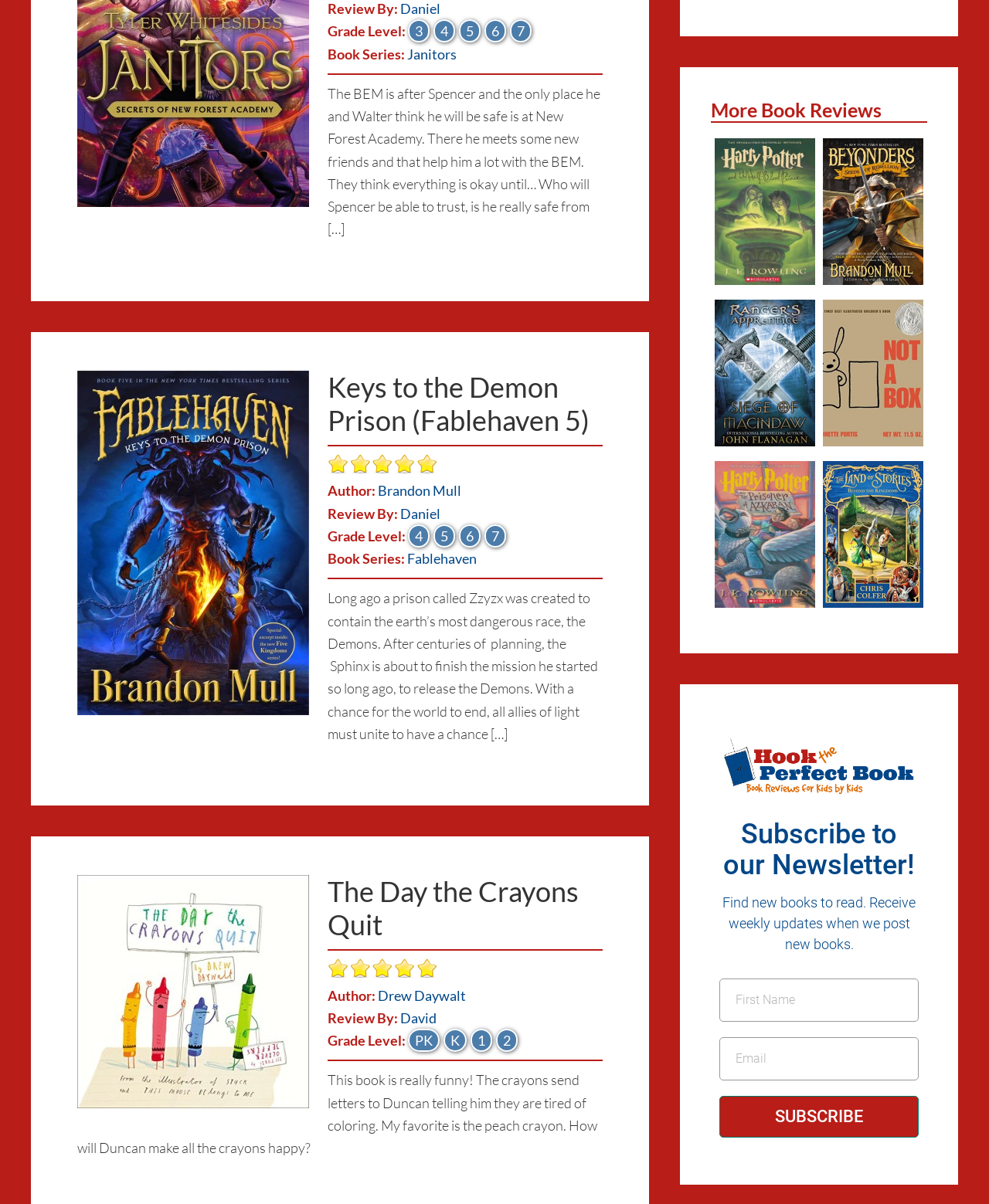Using the webpage screenshot and the element description The Day the Crayons Quit, determine the bounding box coordinates. Specify the coordinates in the format (top-left x, top-left y, bottom-right x, bottom-right y) with values ranging from 0 to 1.

[0.331, 0.726, 0.585, 0.782]